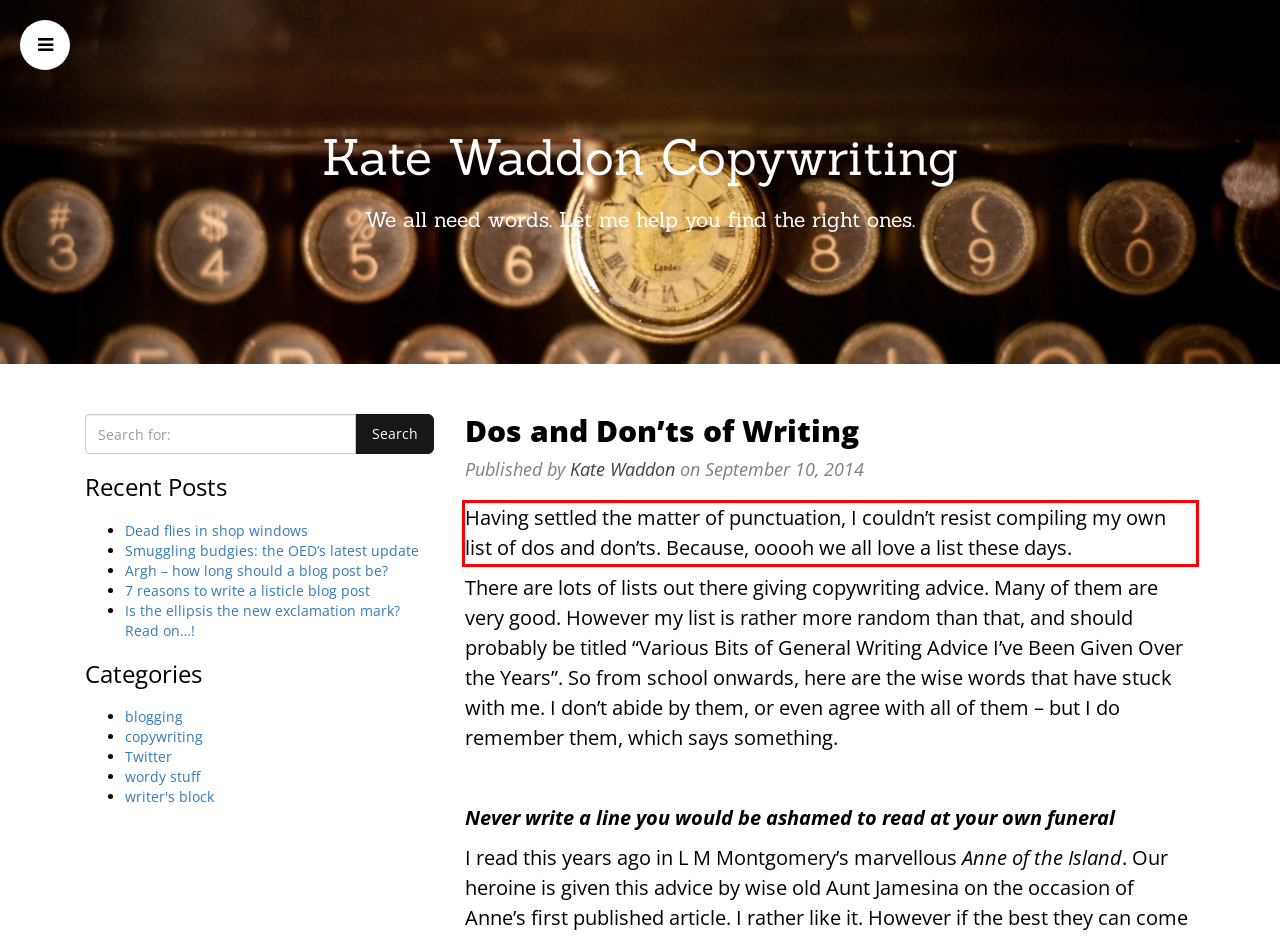You are provided with a screenshot of a webpage featuring a red rectangle bounding box. Extract the text content within this red bounding box using OCR.

Having settled the matter of punctuation, I couldn’t resist compiling my own list of dos and don’ts. Because, ooooh we all love a list these days.